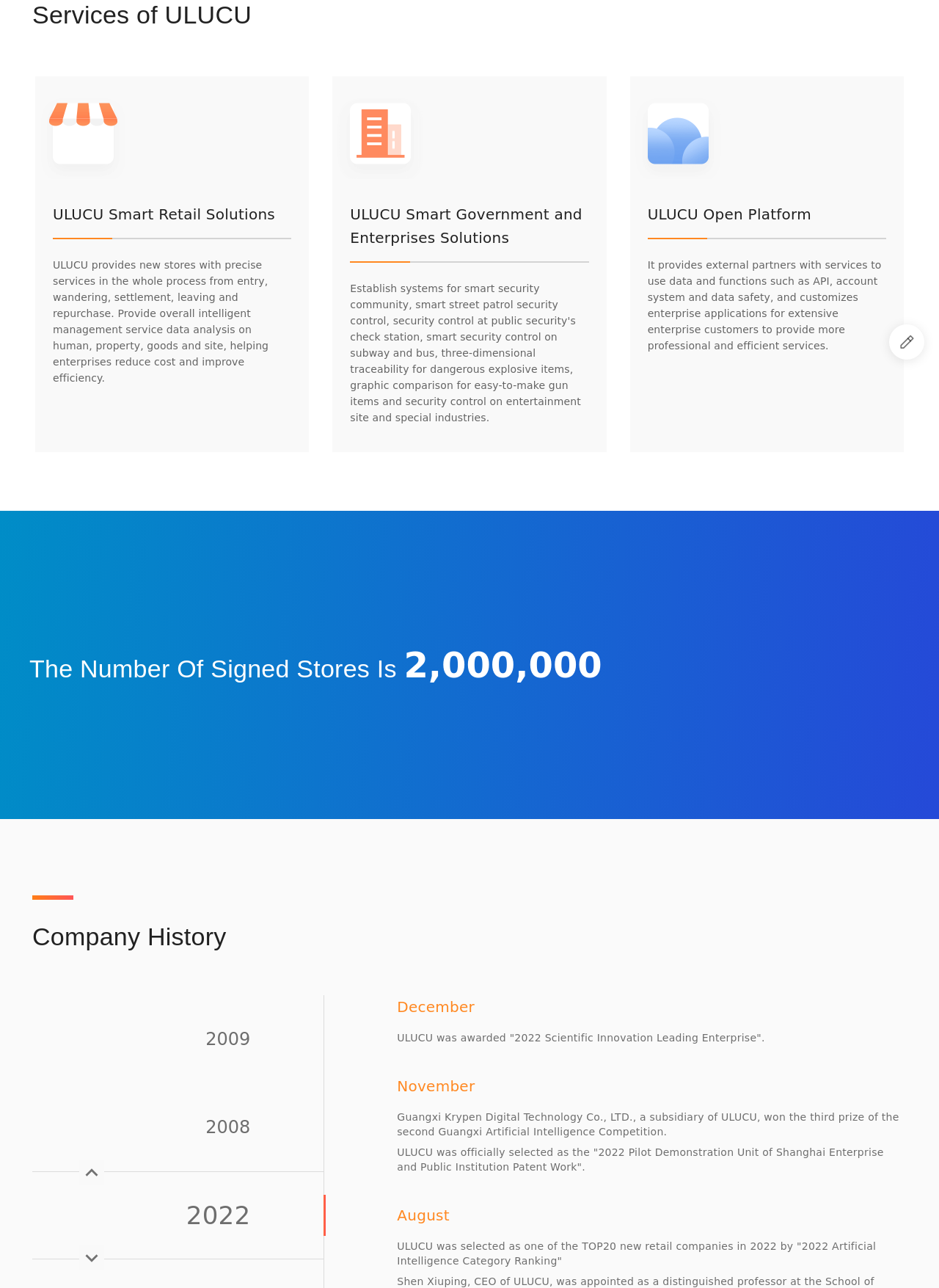Locate the bounding box of the UI element with the following description: "parent_node: 2012 aria-label="Previous slide"".

[0.084, 0.901, 0.111, 0.92]